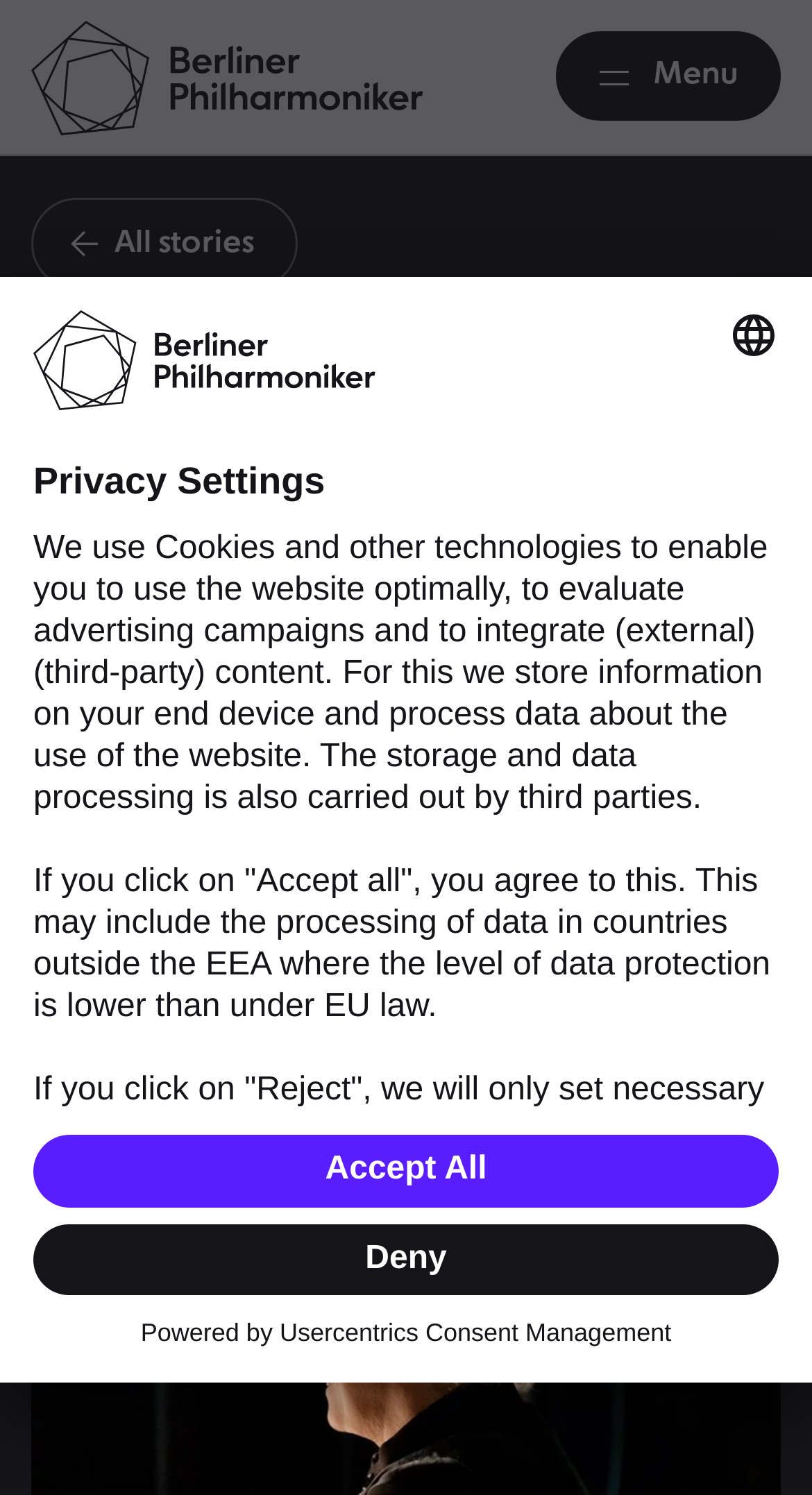Find the bounding box coordinates of the element you need to click on to perform this action: 'View all stories'. The coordinates should be represented by four float values between 0 and 1, in the format [left, top, right, bottom].

[0.038, 0.132, 0.367, 0.194]